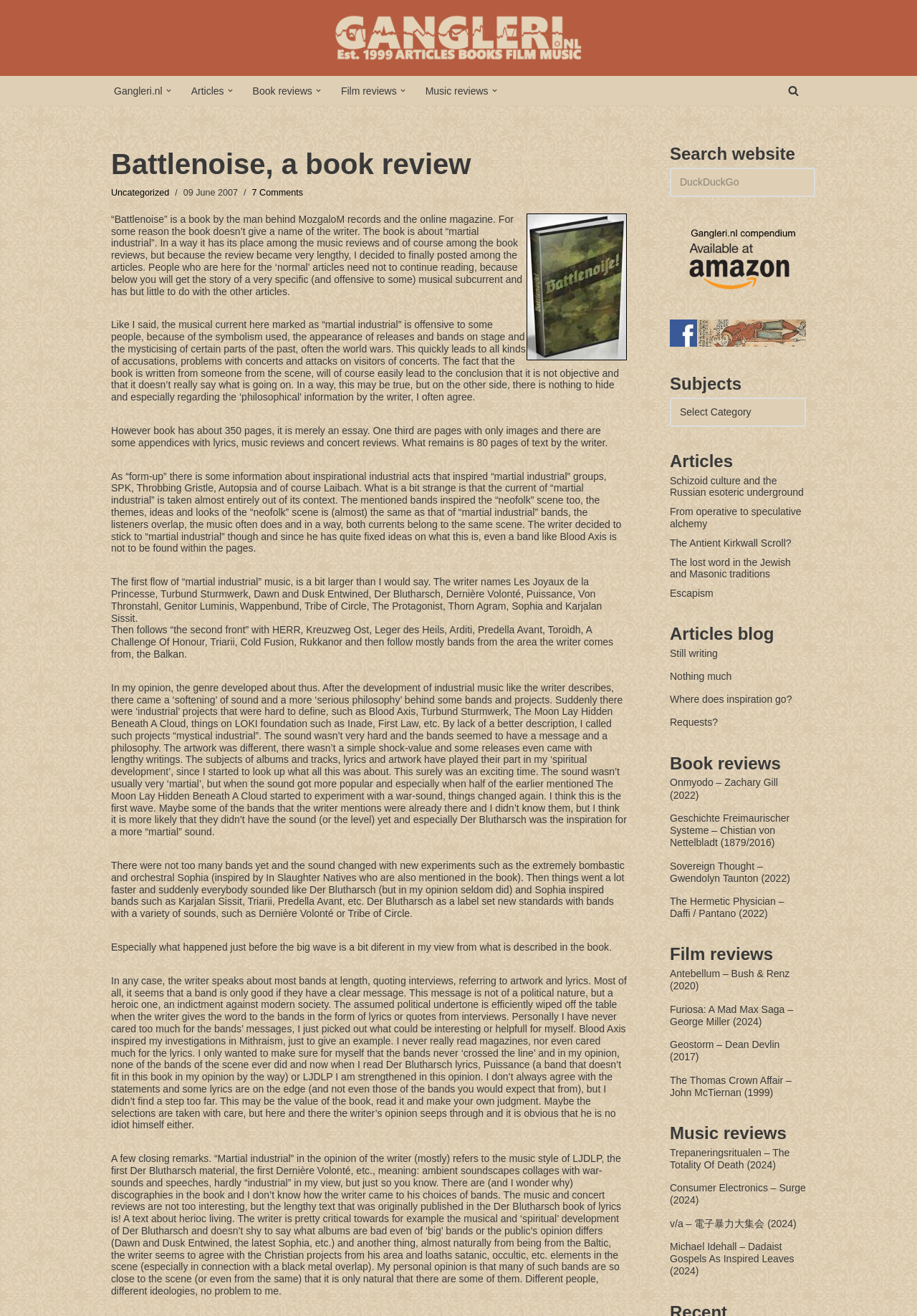Produce a meticulous description of the webpage.

This webpage is a book review of "Battlenoise" by an unknown author. The review is quite lengthy and detailed, providing an in-depth analysis of the book's content. 

At the top of the page, there is a navigation menu with links to the website's main sections, including "Gangleri.nl", "Articles", "Book reviews", "Film reviews", and "Music reviews". 

Below the navigation menu, there is a heading that reads "Battlenoise, a book review". This is followed by a link to the category "Uncategorized" and a timestamp indicating that the review was posted on June 9, 2007. 

The review itself is divided into several sections, each discussing a different aspect of the book. The reviewer provides a detailed summary of the book's content, including its focus on "martial industrial" music and its exploration of the genre's history and philosophy. The reviewer also shares their personal opinions and experiences with the music and its associated subculture.

Throughout the review, there are several links to other articles and reviews on the website, as well as a search bar at the bottom of the page. There are also several images and icons scattered throughout the page, including a dropdown menu icon and a search icon.